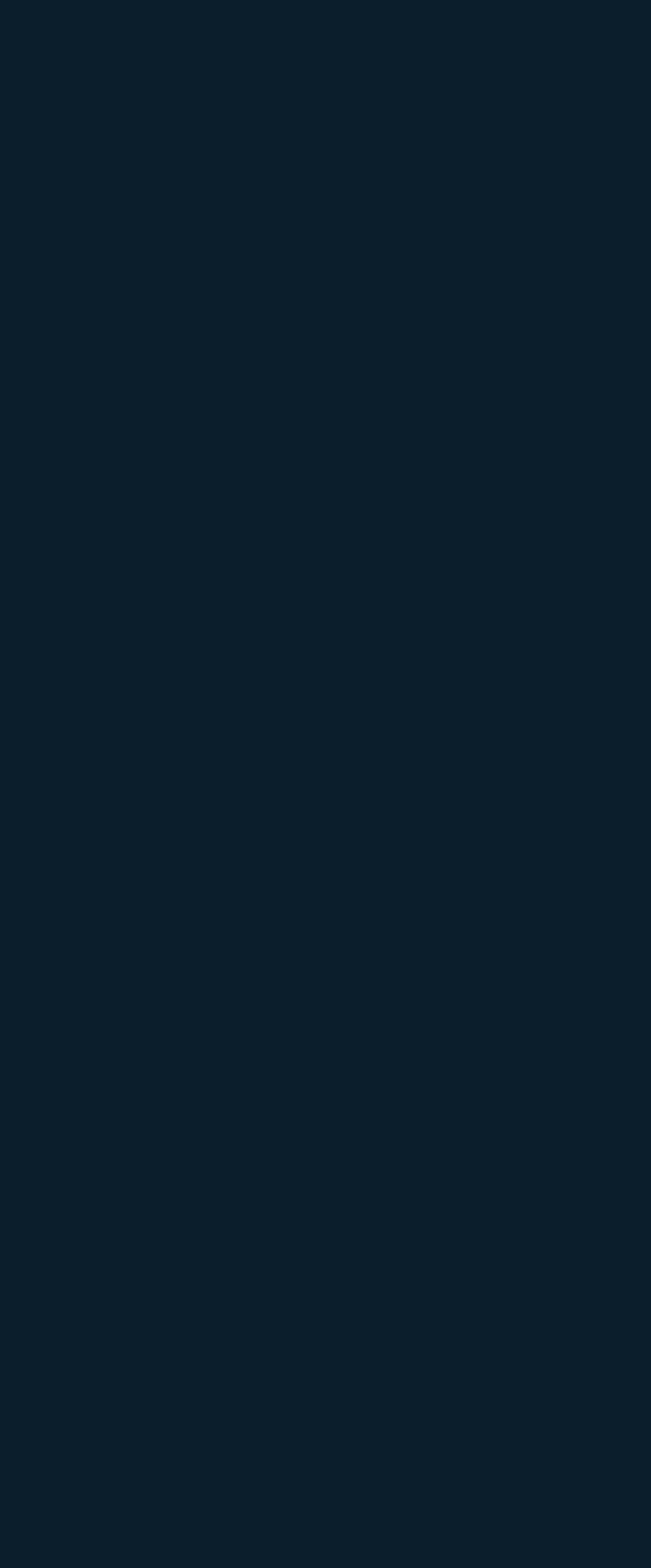Review the image closely and give a comprehensive answer to the question: What is the name of the company with a white text graphic logo?

By examining the webpage structure, I found an image with a description 'Parsity Group LTD White Text Graphic Logo', which suggests that the company with a white text graphic logo is Parsity Group LTD.